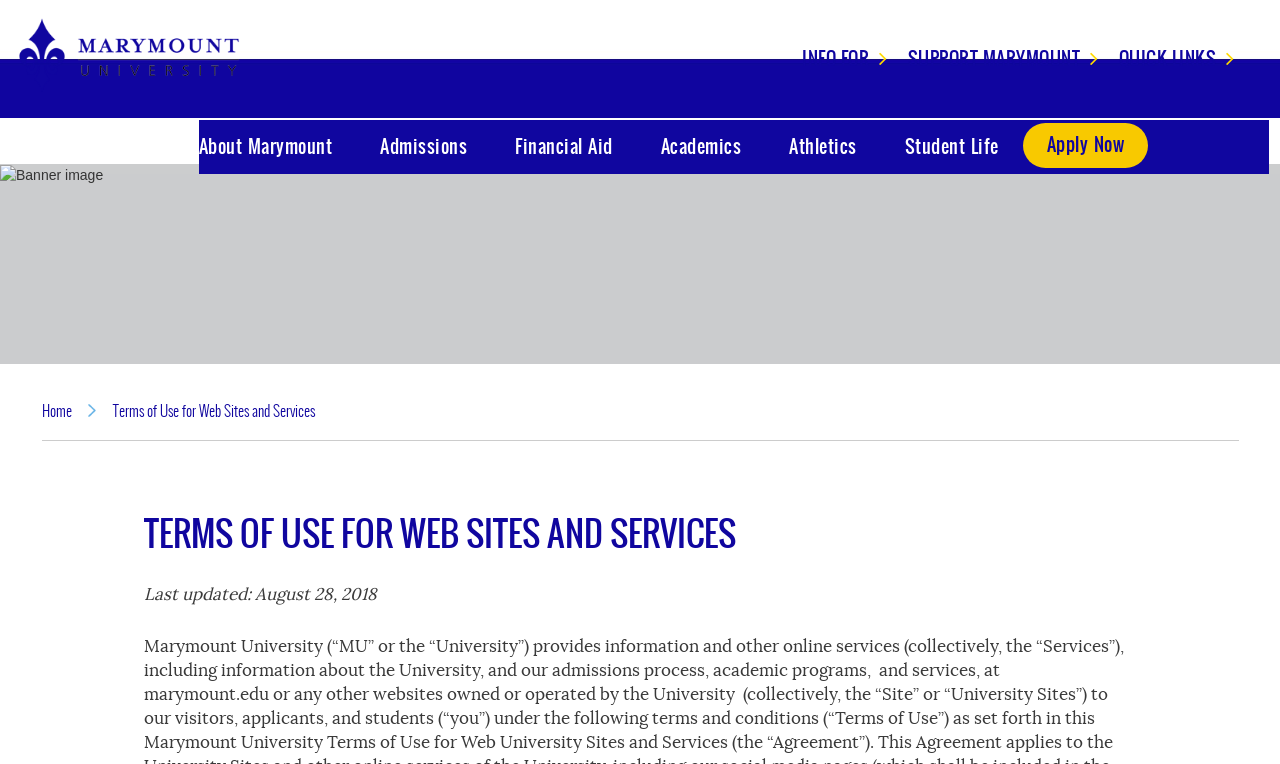Please identify the bounding box coordinates of the element's region that should be clicked to execute the following instruction: "Toggle the menu". The bounding box coordinates must be four float numbers between 0 and 1, i.e., [left, top, right, bottom].

None